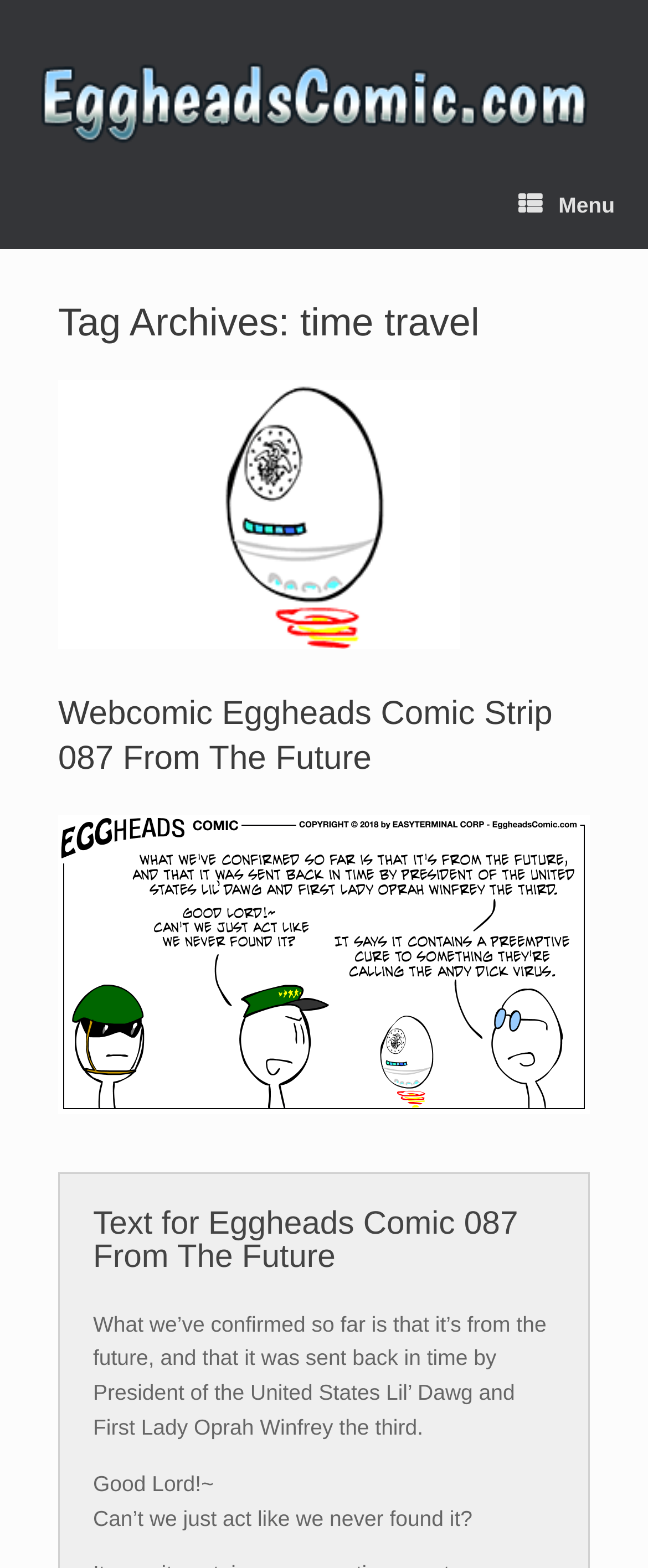Who sent the comic strip back in time?
Please provide a detailed and comprehensive answer to the question.

I found this information by reading the text that says 'What we’ve confirmed so far is that it’s from the future, and that it was sent back in time by President of the United States Lil’ Dawg and First Lady Oprah Winfrey the third'.